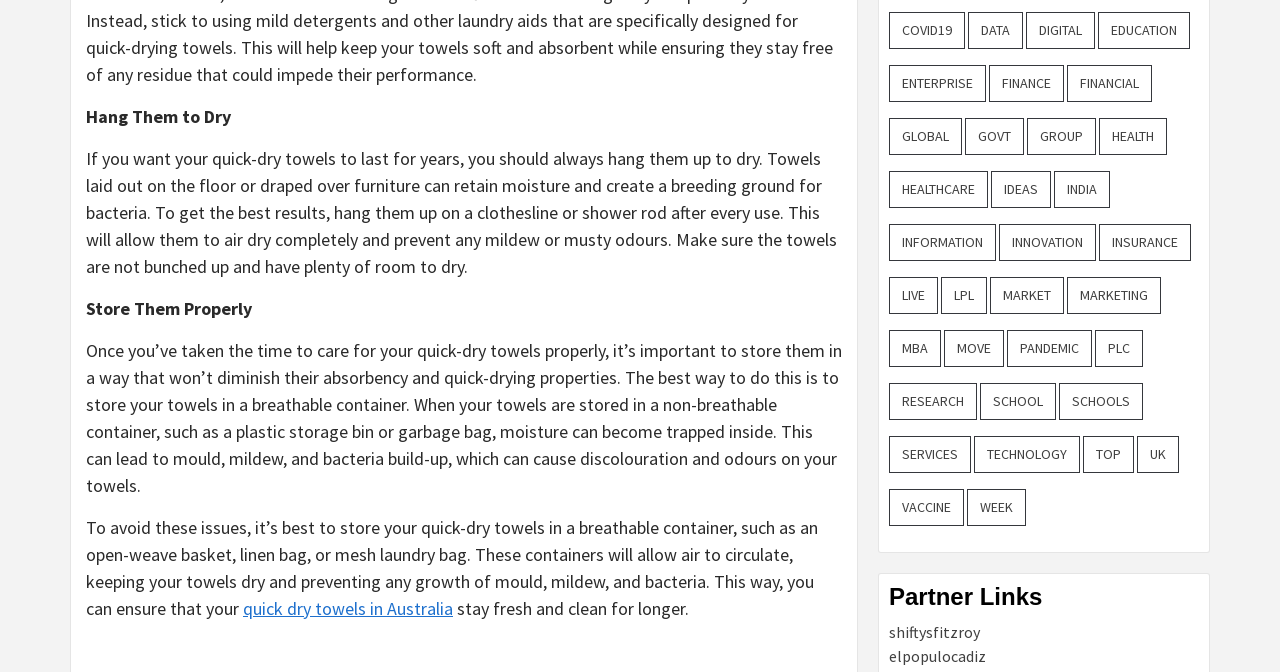Please determine the bounding box coordinates of the clickable area required to carry out the following instruction: "Visit 'COVID19'". The coordinates must be four float numbers between 0 and 1, represented as [left, top, right, bottom].

[0.695, 0.018, 0.754, 0.073]